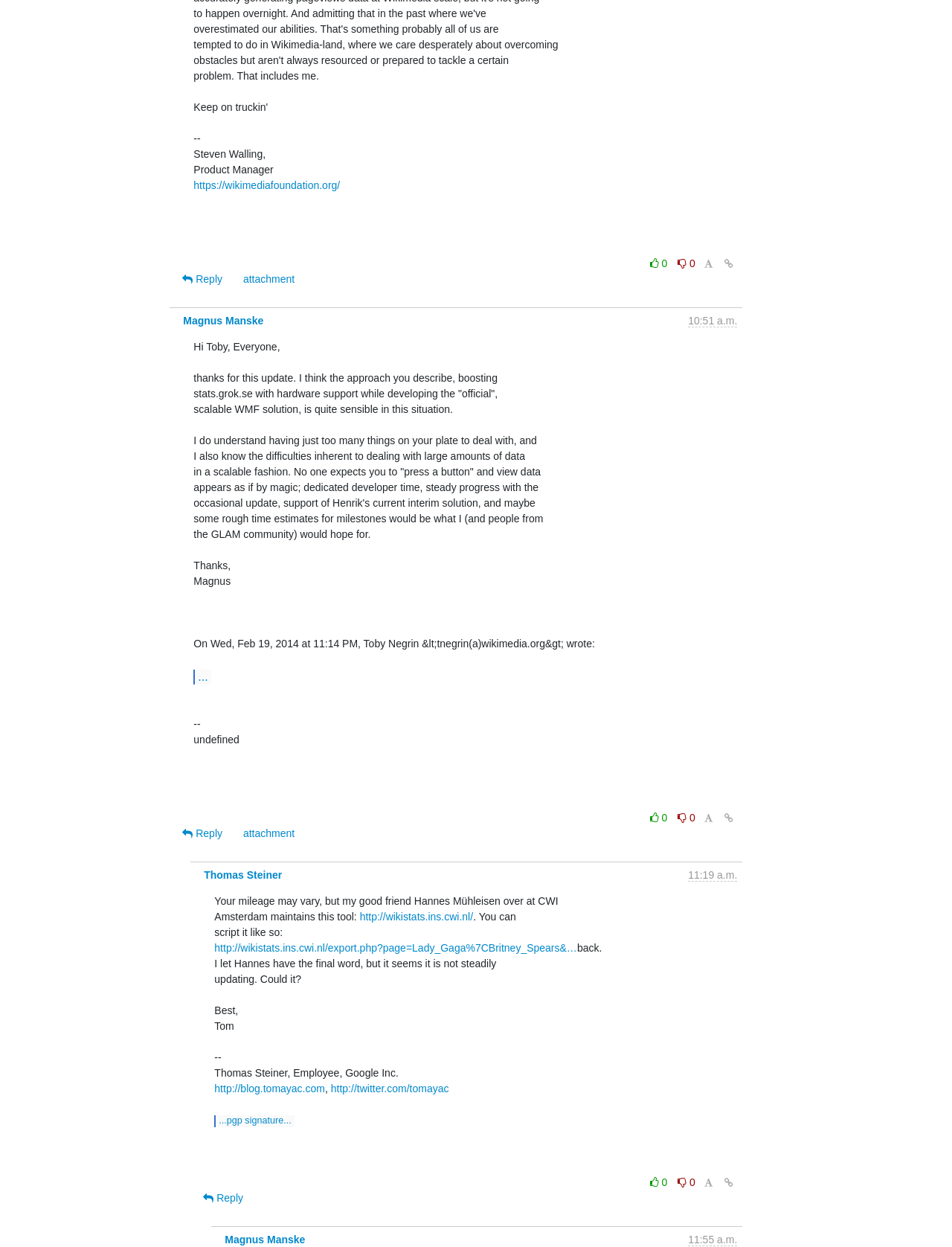Locate the bounding box for the described UI element: "Magnus Manske". Ensure the coordinates are four float numbers between 0 and 1, formatted as [left, top, right, bottom].

[0.236, 0.989, 0.321, 0.999]